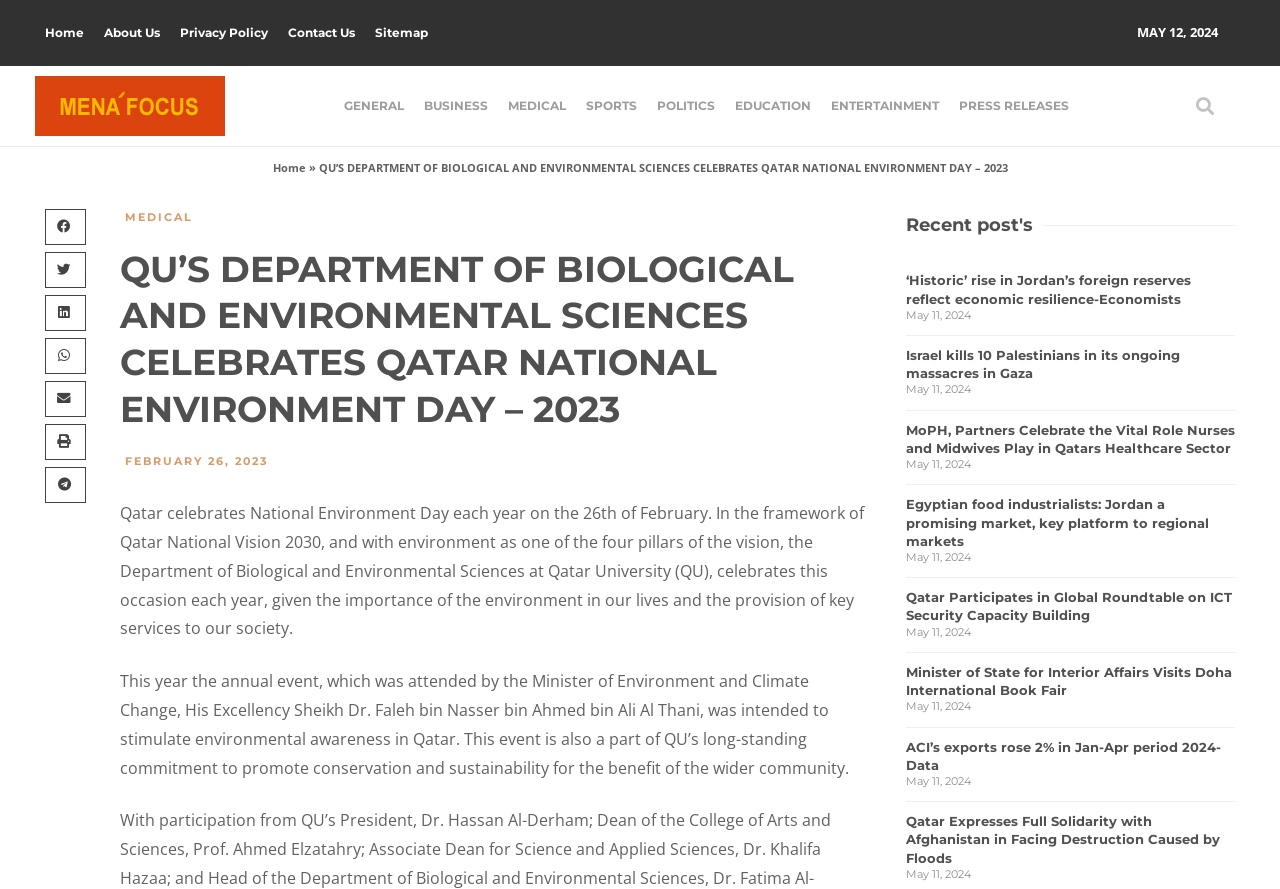What is the date of the latest article?
Using the visual information, respond with a single word or phrase.

May 11, 2024